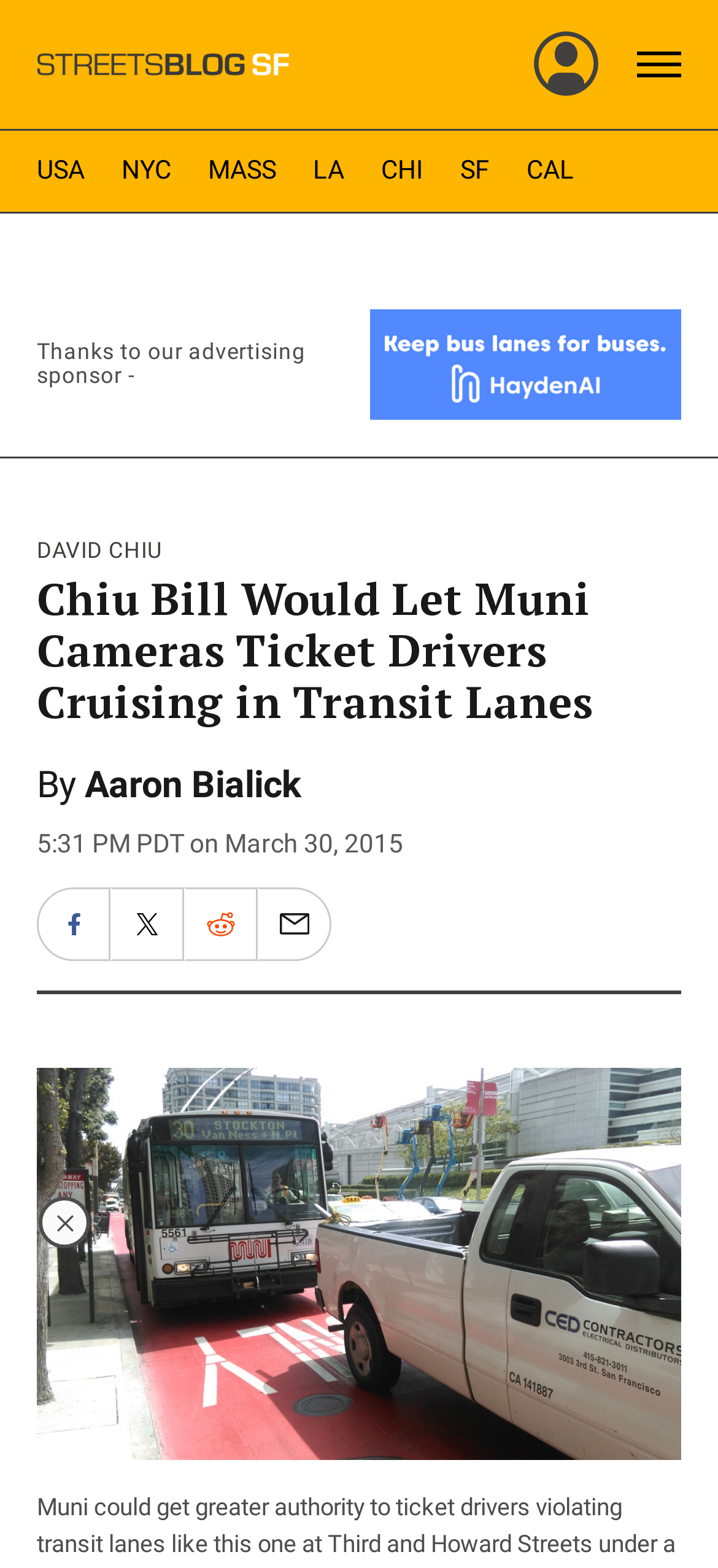How many social media platforms are available for sharing?
Based on the image, answer the question with a single word or brief phrase.

4